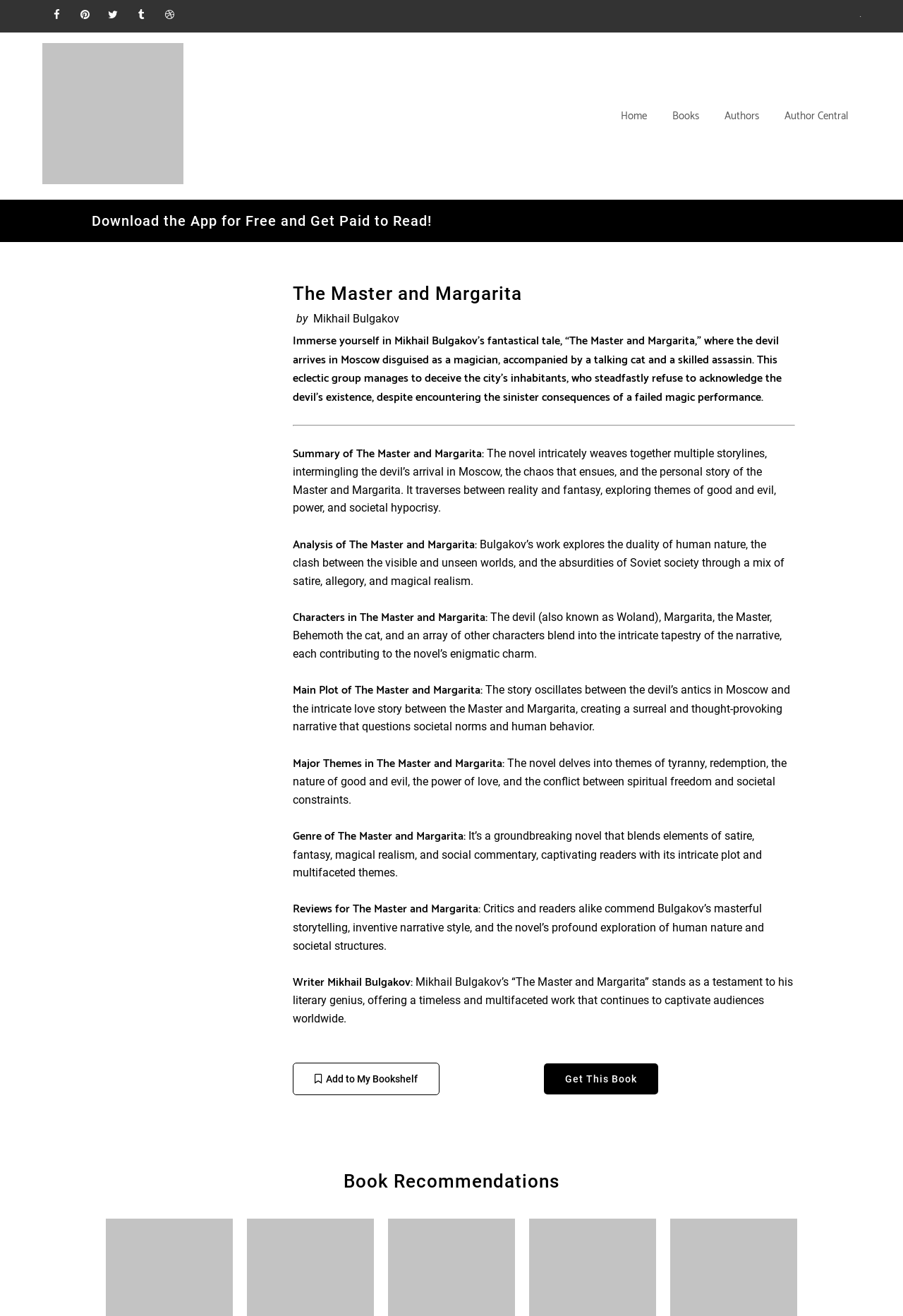Answer the question using only one word or a concise phrase: What is the name of the book?

The Master and Margarita